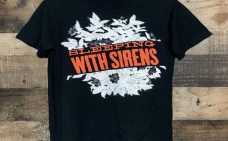Review the image closely and give a comprehensive answer to the question: What is the purpose of the T-shirt?

The caption suggests that the T-shirt is a way for fans to 'express their support and connection to the band', implying that the primary purpose of the T-shirt is to showcase one's allegiance to the band.